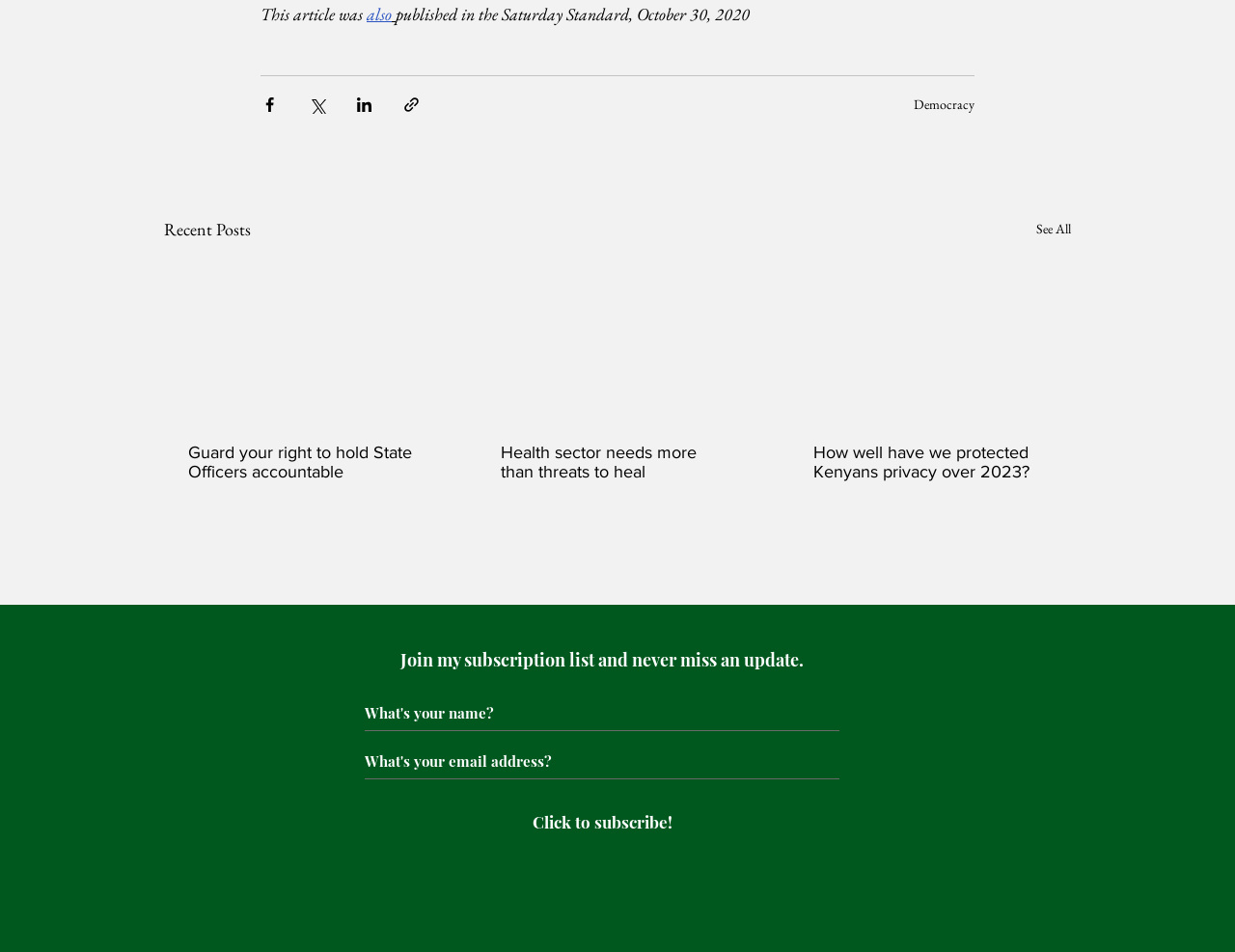How many social media platforms are listed in the Social Bar?
Using the image as a reference, give a one-word or short phrase answer.

3